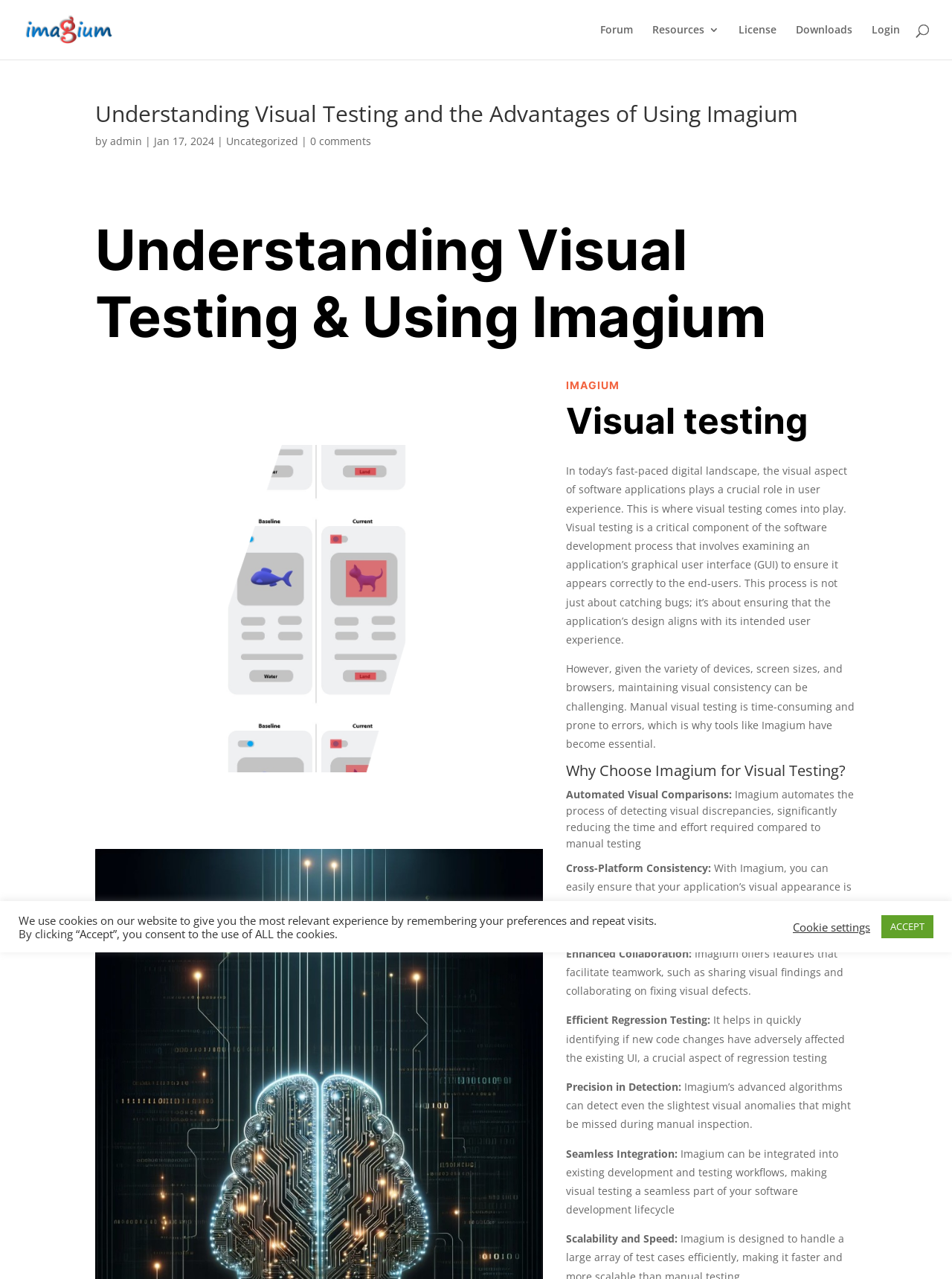Present a detailed account of what is displayed on the webpage.

The webpage is about Imagium, a visual testing tool, and its advantages. At the top left, there is an Imagium logo, an image, and a link to the Imagium website. To the right of the logo, there are several links, including "Forum", "Resources 3", "License", "Downloads", and "Login". 

Below the top navigation bar, there is a heading that reads "Understanding Visual Testing and the Advantages of Using Imagium". This is followed by a subheading with the author's name, date, and category. 

On the left side of the page, there is a large section that discusses the importance of visual testing in software development. This section is divided into several subheadings, including "Visual testing", "Why Choose Imagium for Visual Testing?", and several features of Imagium, such as automated visual comparisons, cross-platform consistency, enhanced collaboration, efficient regression testing, precision in detection, seamless integration, and scalability and speed. Each of these subheadings is followed by a brief description of the feature.

At the bottom of the page, there is a notice about the use of cookies on the website, with options to accept or customize cookie settings.